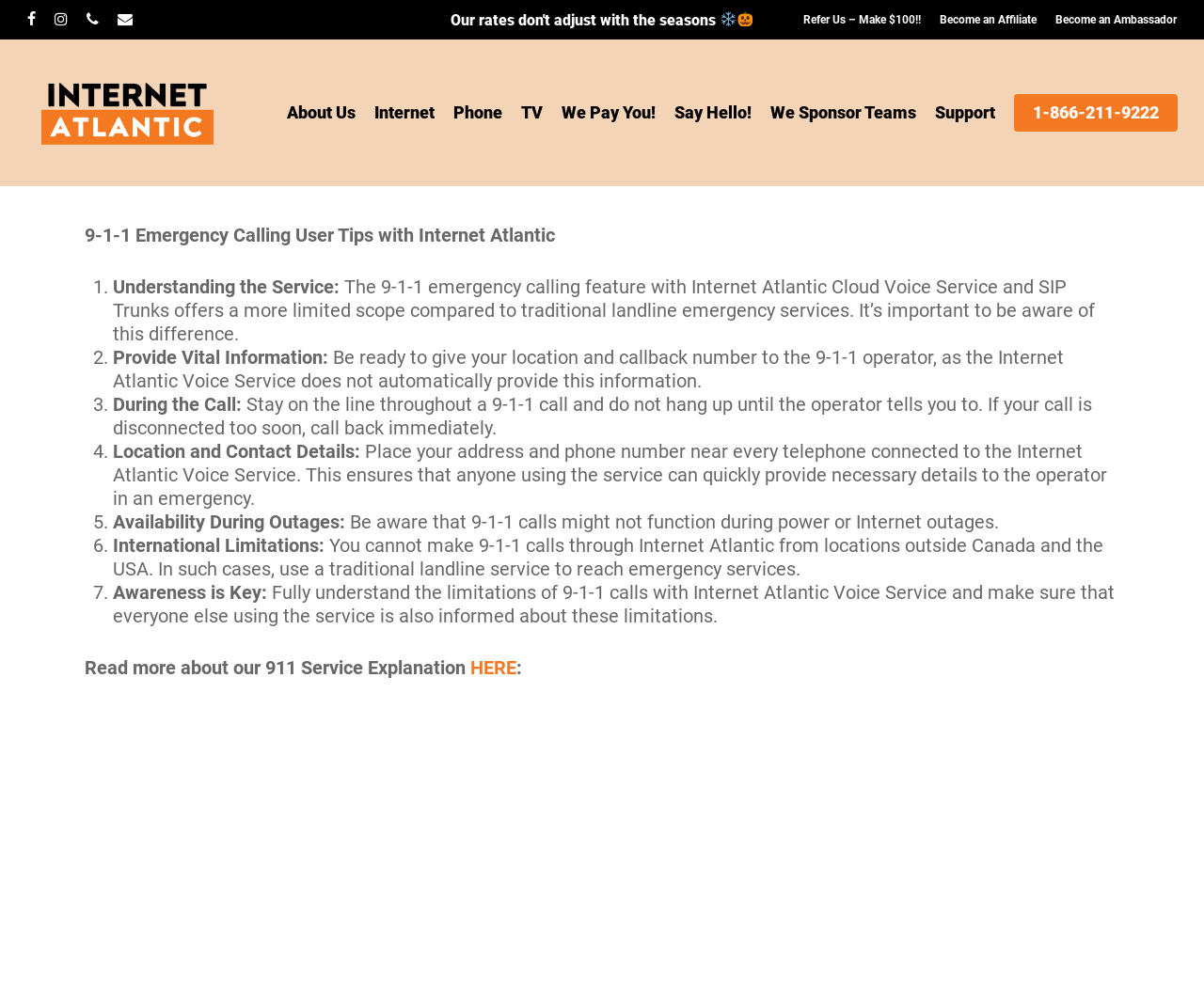Determine the bounding box coordinates of the clickable region to follow the instruction: "Follow on social media".

None